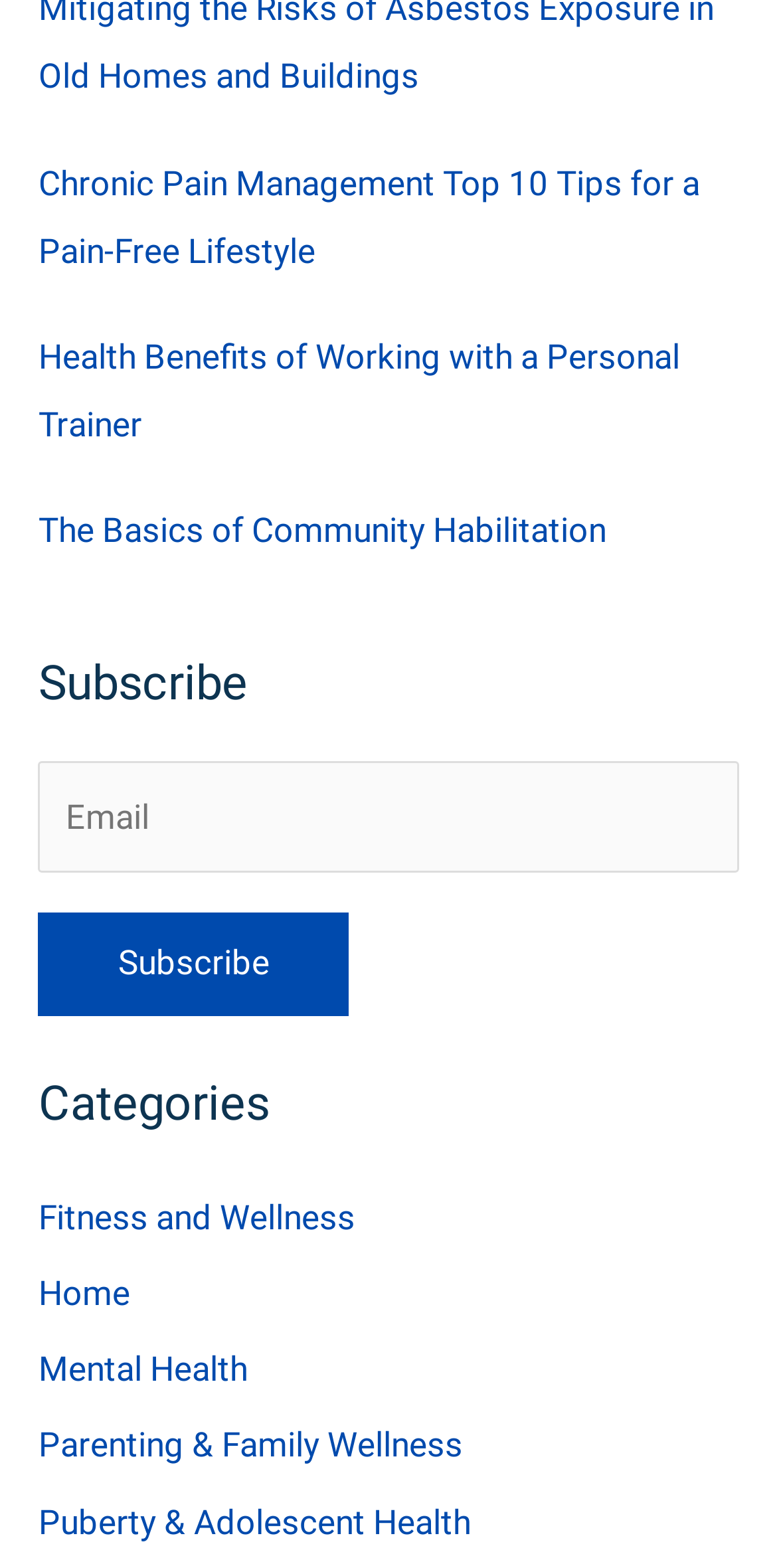Identify the bounding box coordinates for the region of the element that should be clicked to carry out the instruction: "Enter email address". The bounding box coordinates should be four float numbers between 0 and 1, i.e., [left, top, right, bottom].

[0.049, 0.486, 0.951, 0.556]